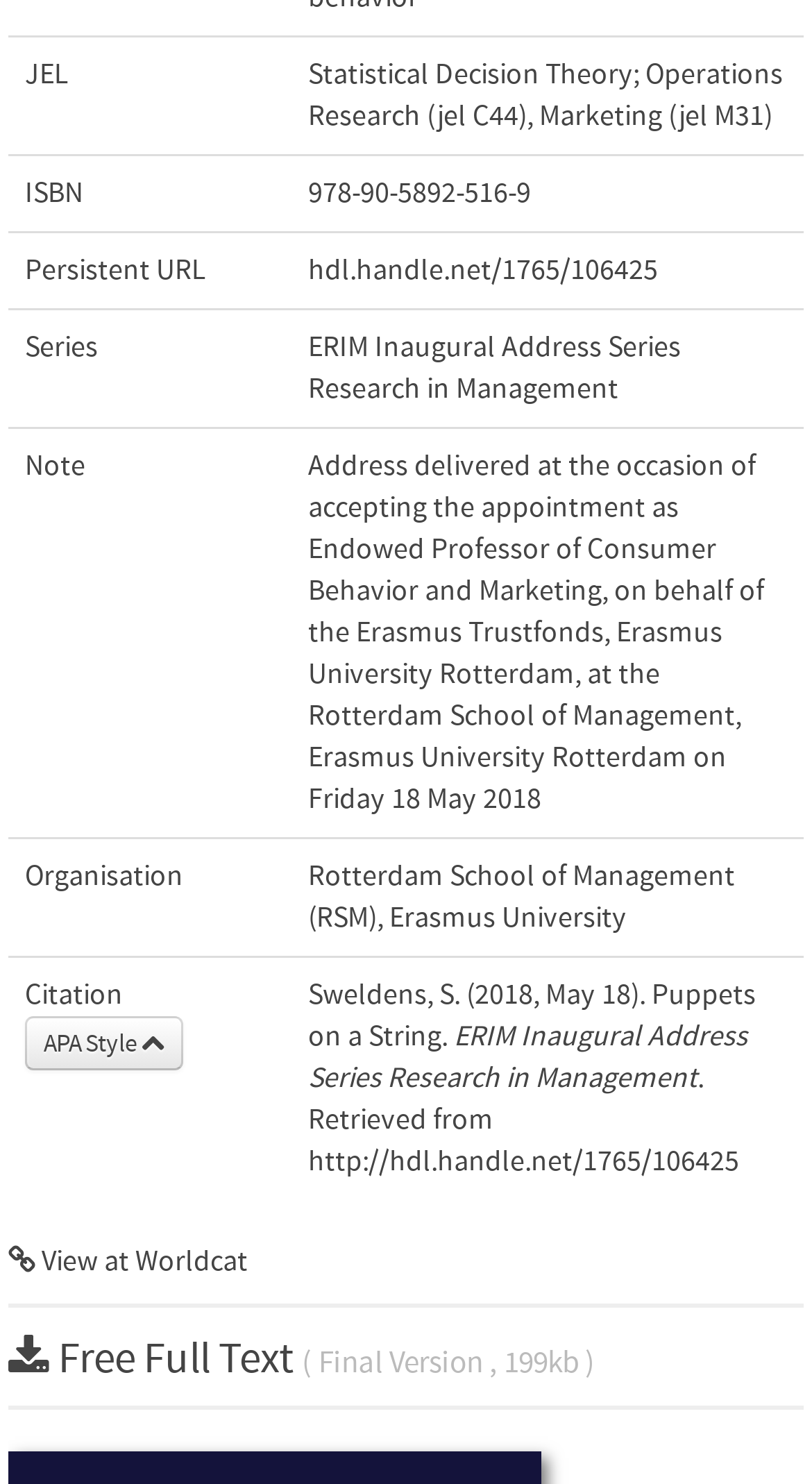Give a one-word or one-phrase response to the question:
What is the ISBN of the publication?

978-90-5892-516-9